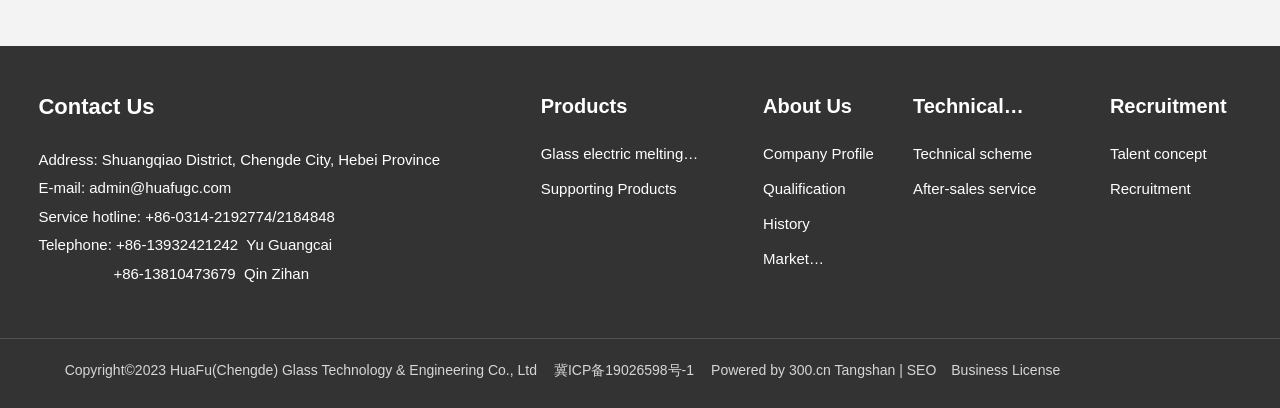Answer the question in a single word or phrase:
What is the service hotline of the company?

+86-0314-2192774